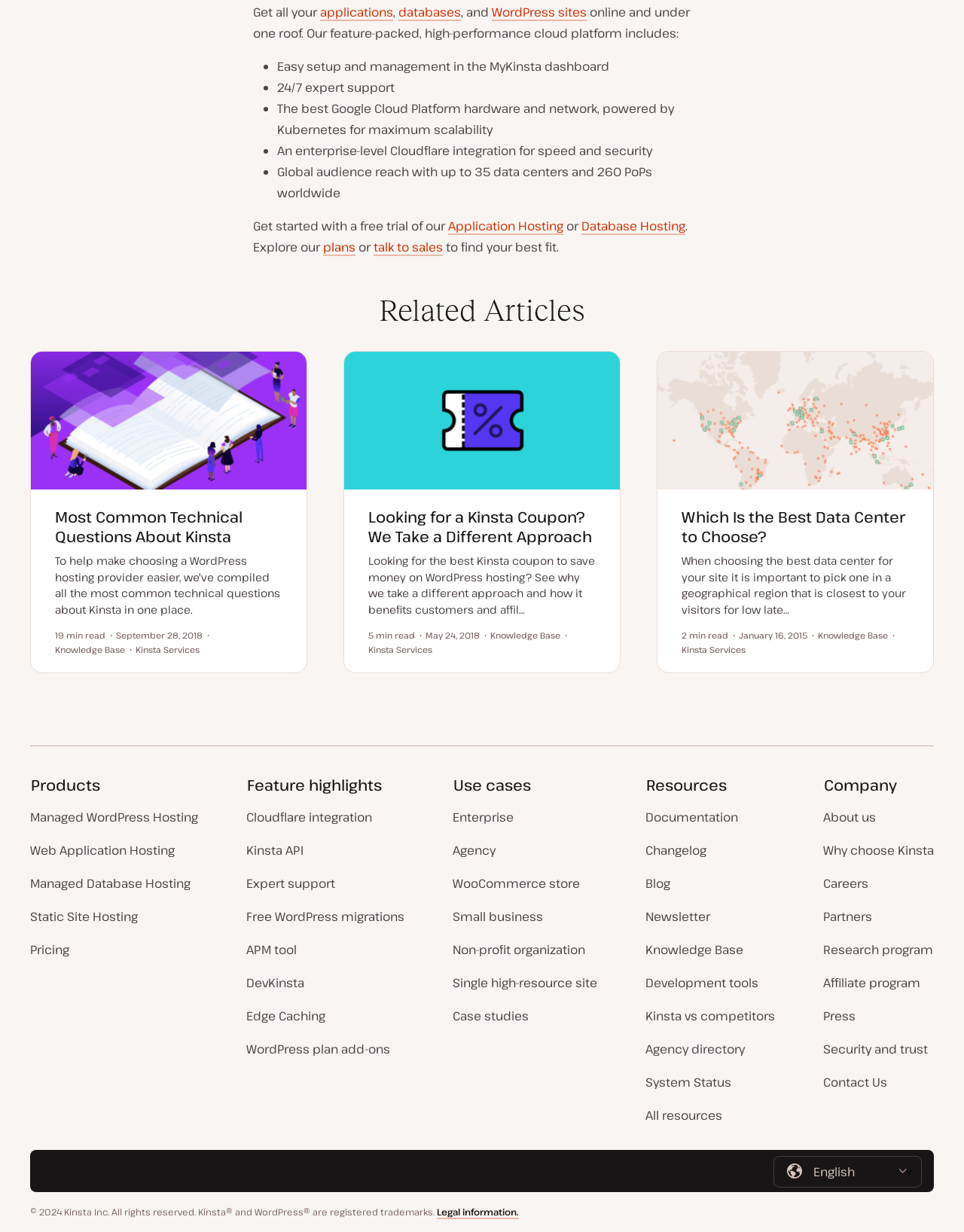Can you determine the bounding box coordinates of the area that needs to be clicked to fulfill the following instruction: "Talk to sales"?

[0.388, 0.194, 0.459, 0.207]